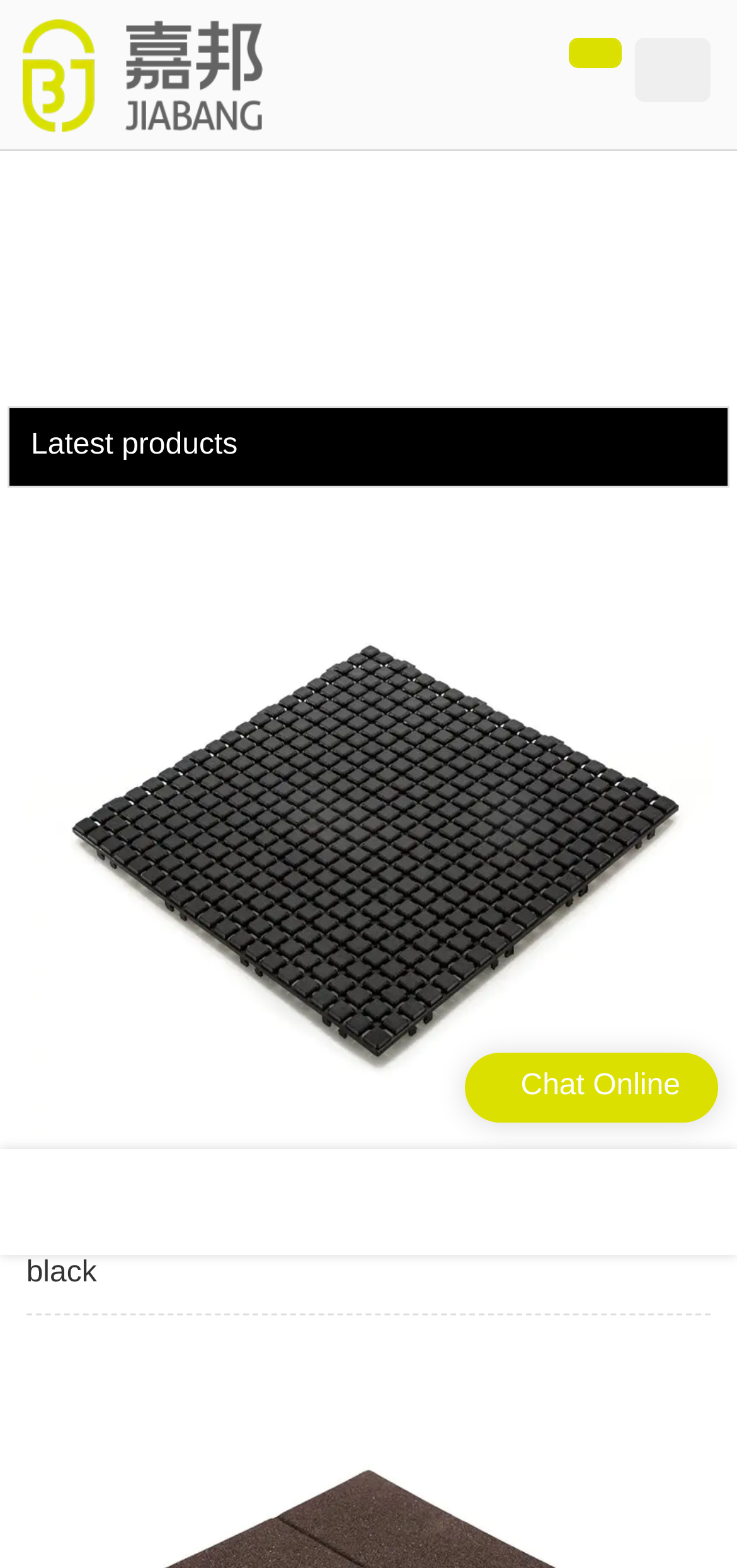Offer a detailed account of what is visible on the webpage.

The webpage appears to be a product-related page, possibly an e-commerce website. At the top-left corner, there is a logo of "Jiabang Decking Tiles" accompanied by a link with the same text. Below the logo, there is a text "Latest products" indicating a section of the page.

In the main content area, there is a product listing with an image of a "Non slip bathroom floor plastic mat JBPL3030N black" taking up most of the width. The image is accompanied by a link with the same product name. 

At the bottom-right corner, there is a "Chat Online" text, suggesting a customer support feature. Above the "Chat Online" text, there are two social media links, one on the left and one on the right, although their exact platforms are not specified.

The webpage seems to be focused on showcasing a specific product, with a clear call-to-action for customer support and social media links for further engagement.